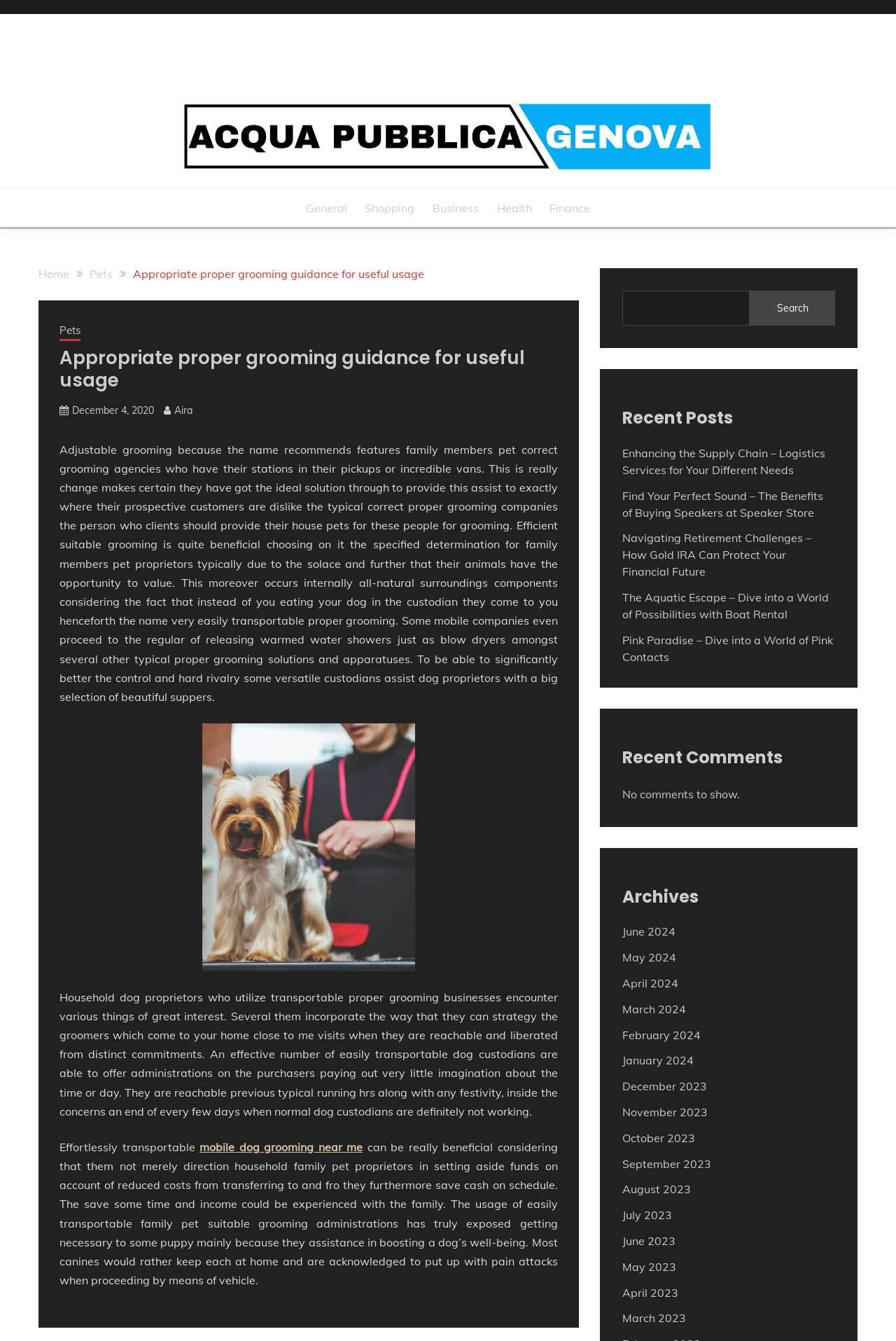Locate the bounding box coordinates of the area you need to click to fulfill this instruction: 'Visit the 'Recent Posts' section'. The coordinates must be in the form of four float numbers ranging from 0 to 1: [left, top, right, bottom].

[0.694, 0.302, 0.932, 0.321]